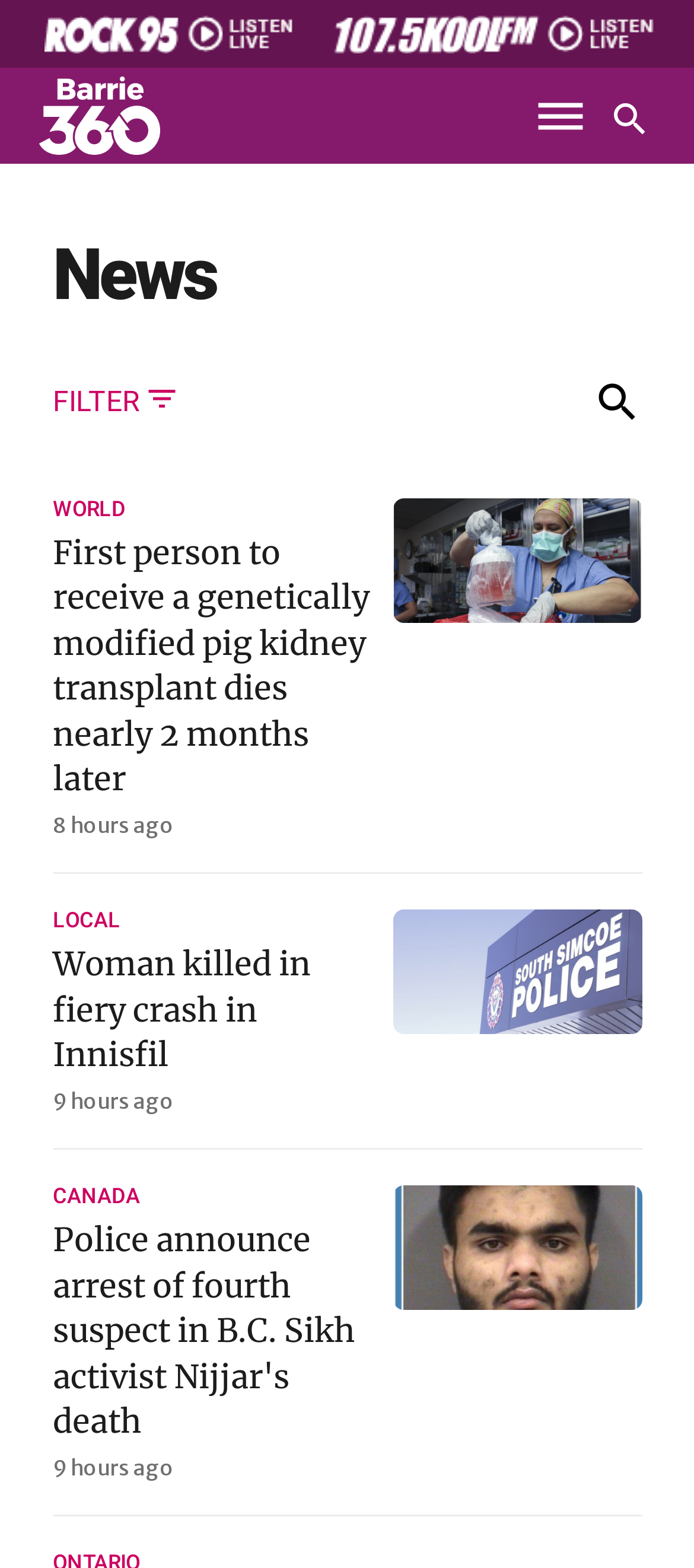Reply to the question below using a single word or brief phrase:
How many news articles are displayed on the page?

3